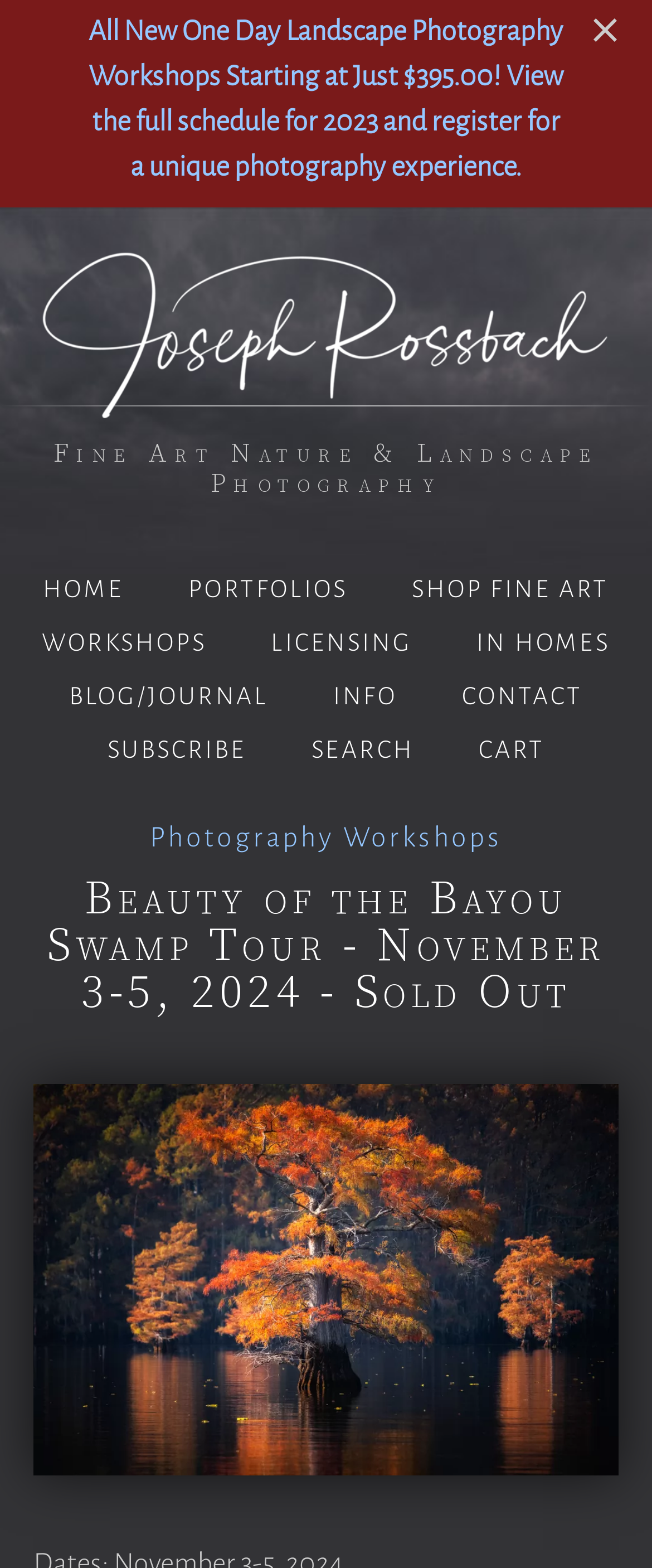Provide the bounding box coordinates of the area you need to click to execute the following instruction: "Register for a unique photography experience".

[0.23, 0.525, 0.77, 0.544]